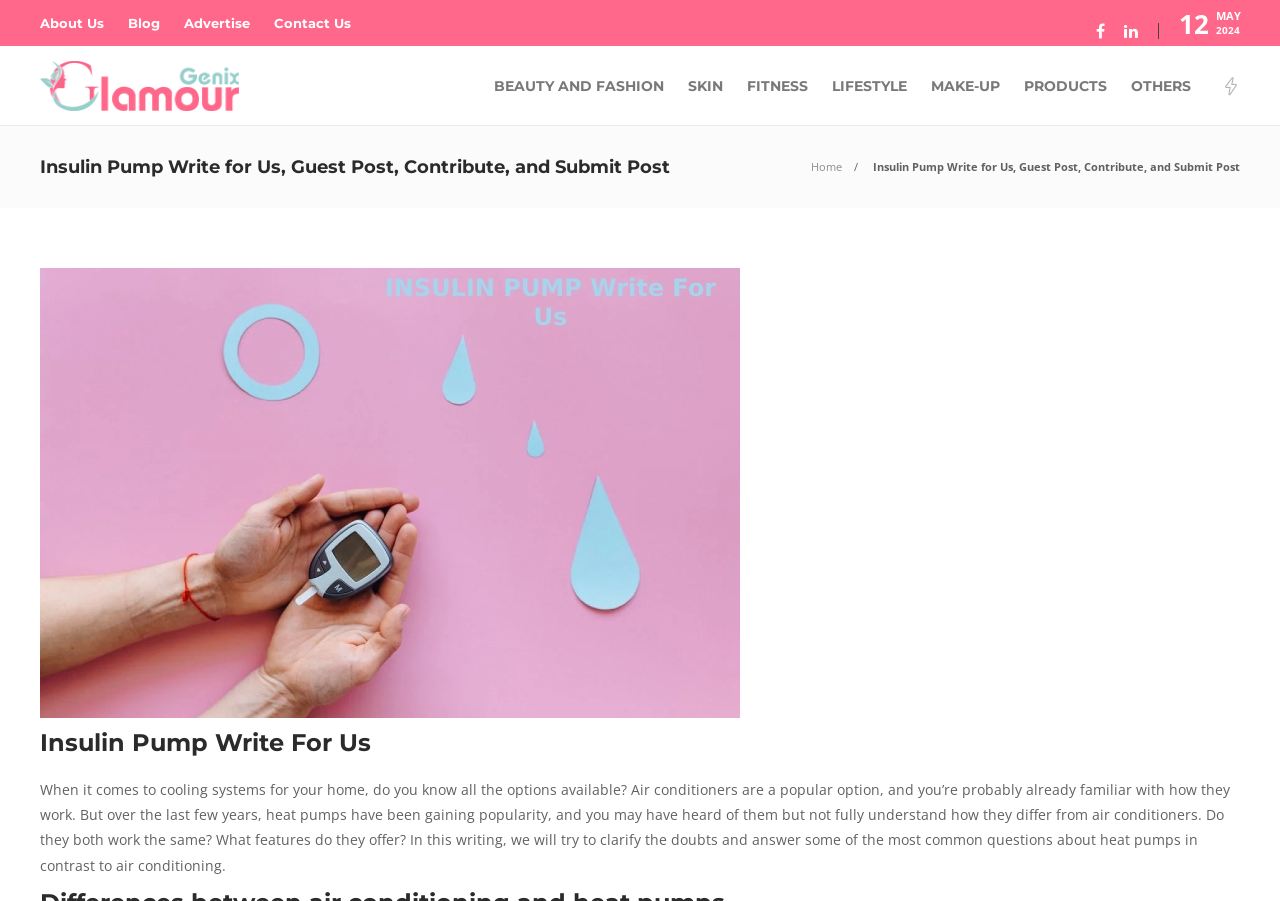Please find the bounding box coordinates of the clickable region needed to complete the following instruction: "Click on About Us". The bounding box coordinates must consist of four float numbers between 0 and 1, i.e., [left, top, right, bottom].

[0.031, 0.003, 0.081, 0.048]